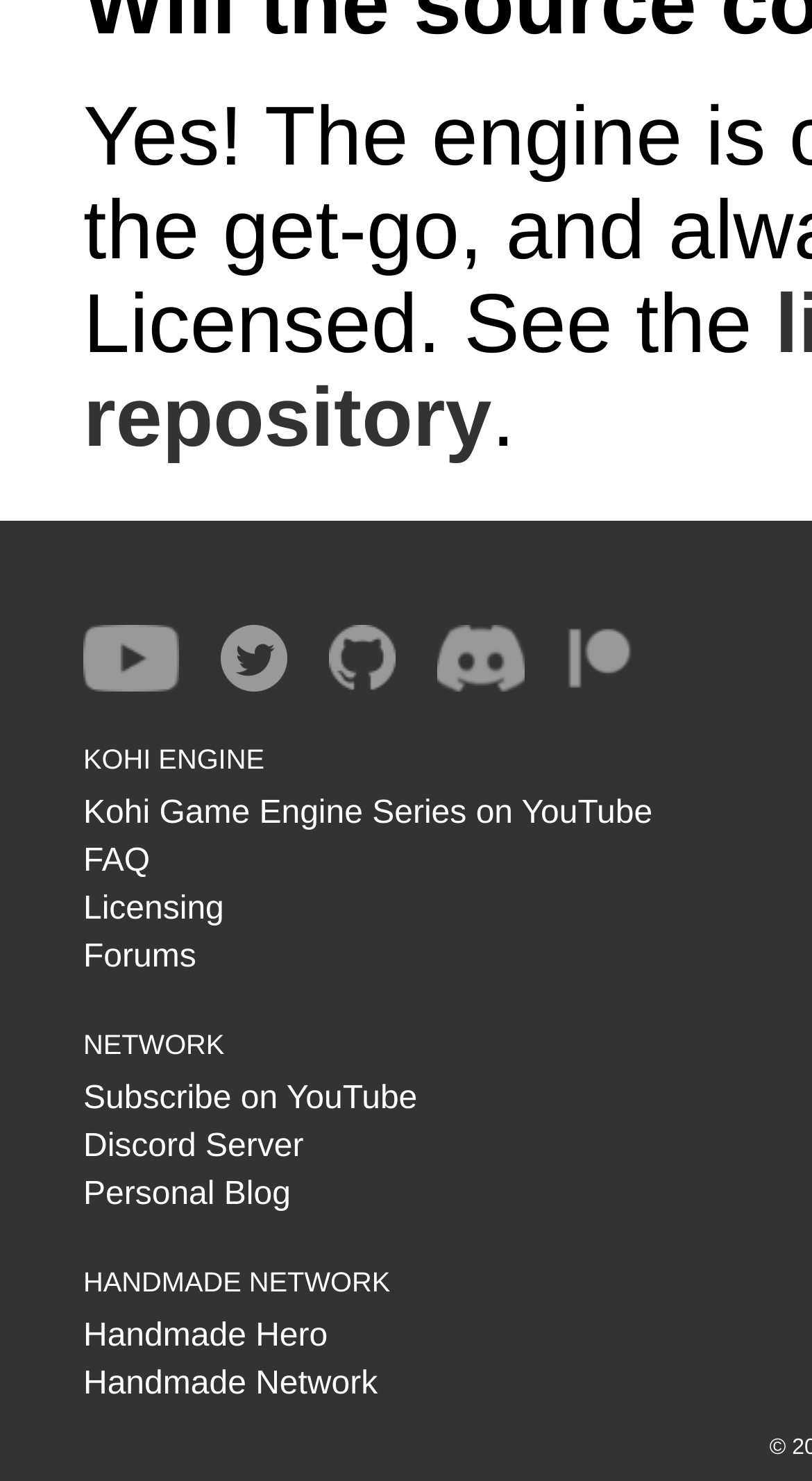Use a single word or phrase to answer the question:
What is the purpose of the 'Support me on Patreon' link?

To support the creator